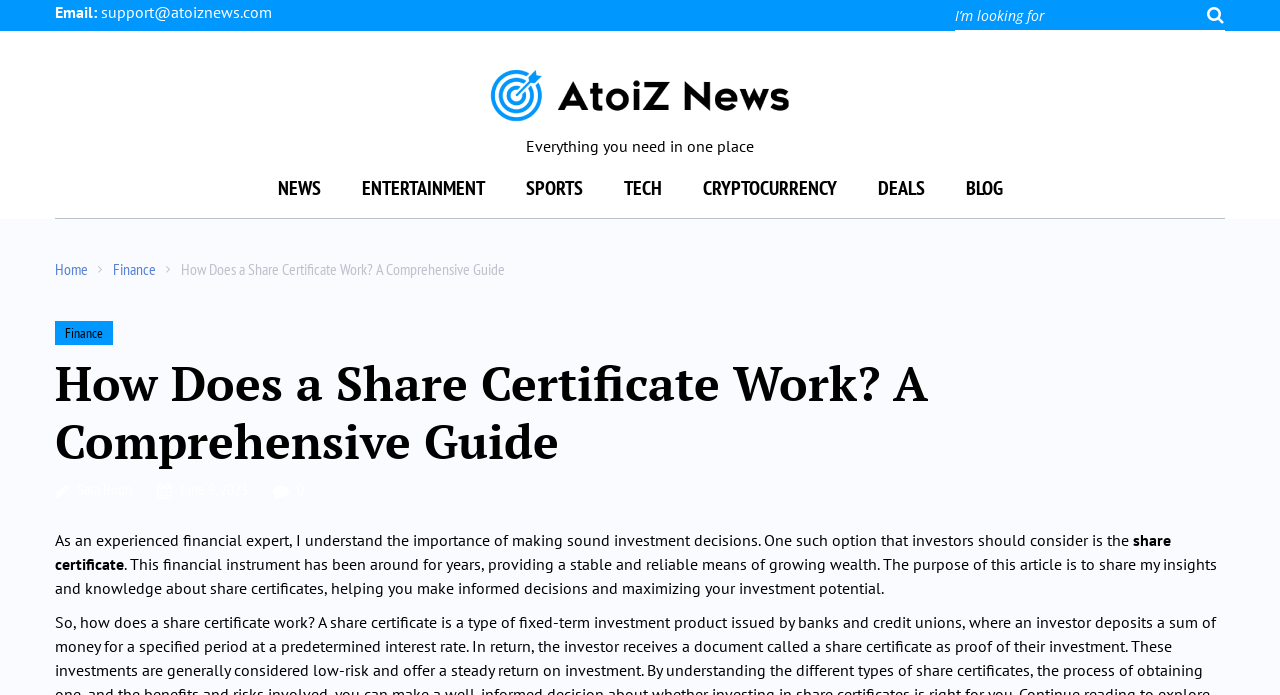What is the purpose of the article?
Using the image as a reference, answer with just one word or a short phrase.

To share insights and knowledge about share certificates